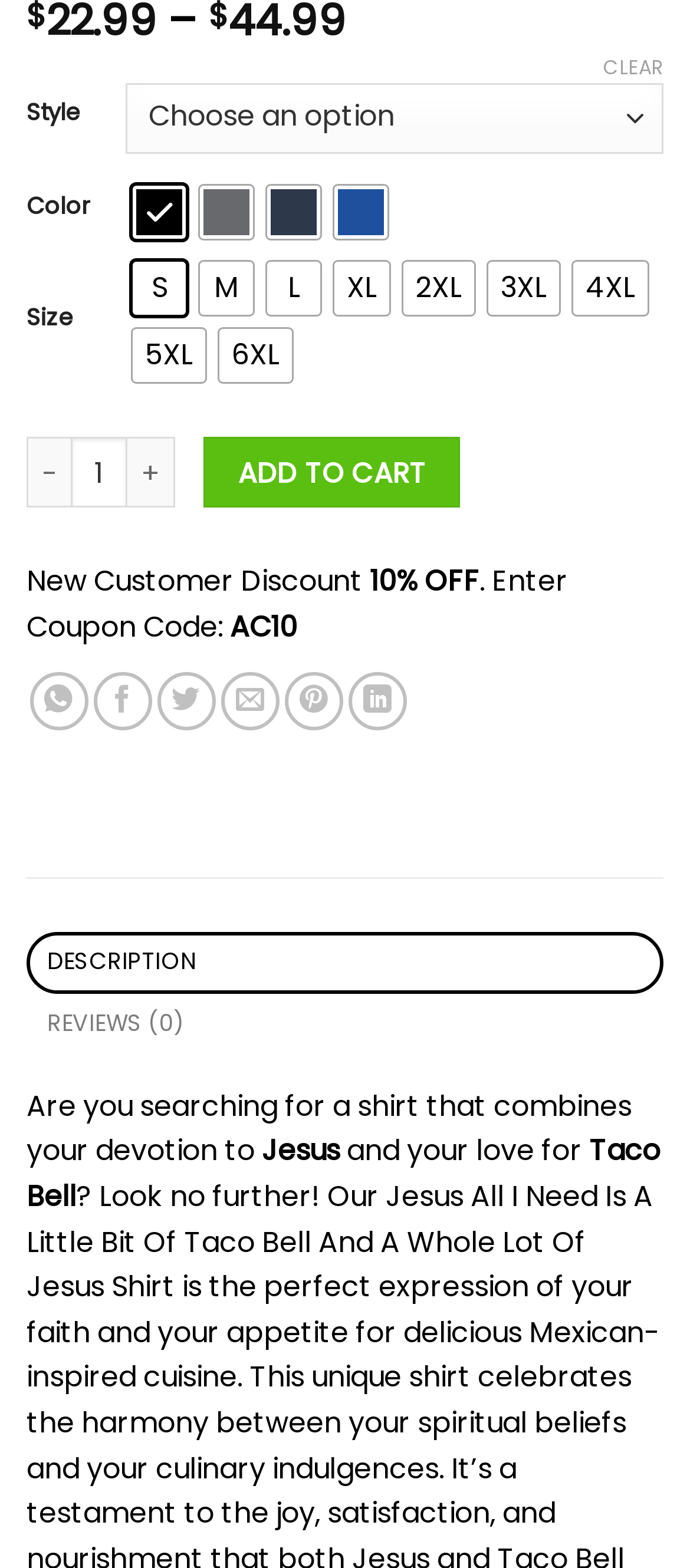What is the style of the shirt?
Ensure your answer is thorough and detailed.

The style of the shirt is not explicitly specified on the webpage, but there is a combobox element labeled 'Style' that allows users to select a style.